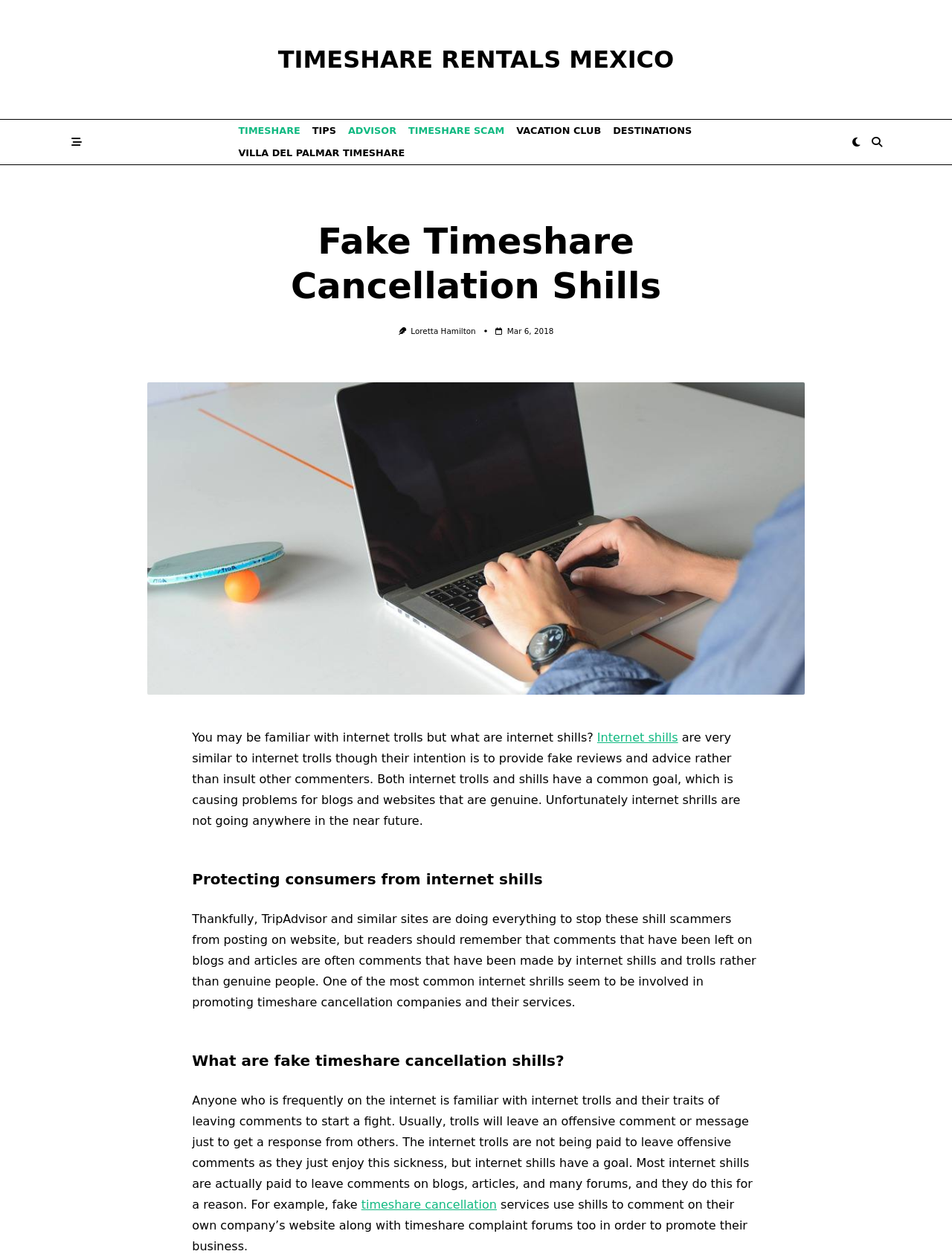Give a concise answer of one word or phrase to the question: 
What is the topic of the article?

Timeshare Cancellation Shills